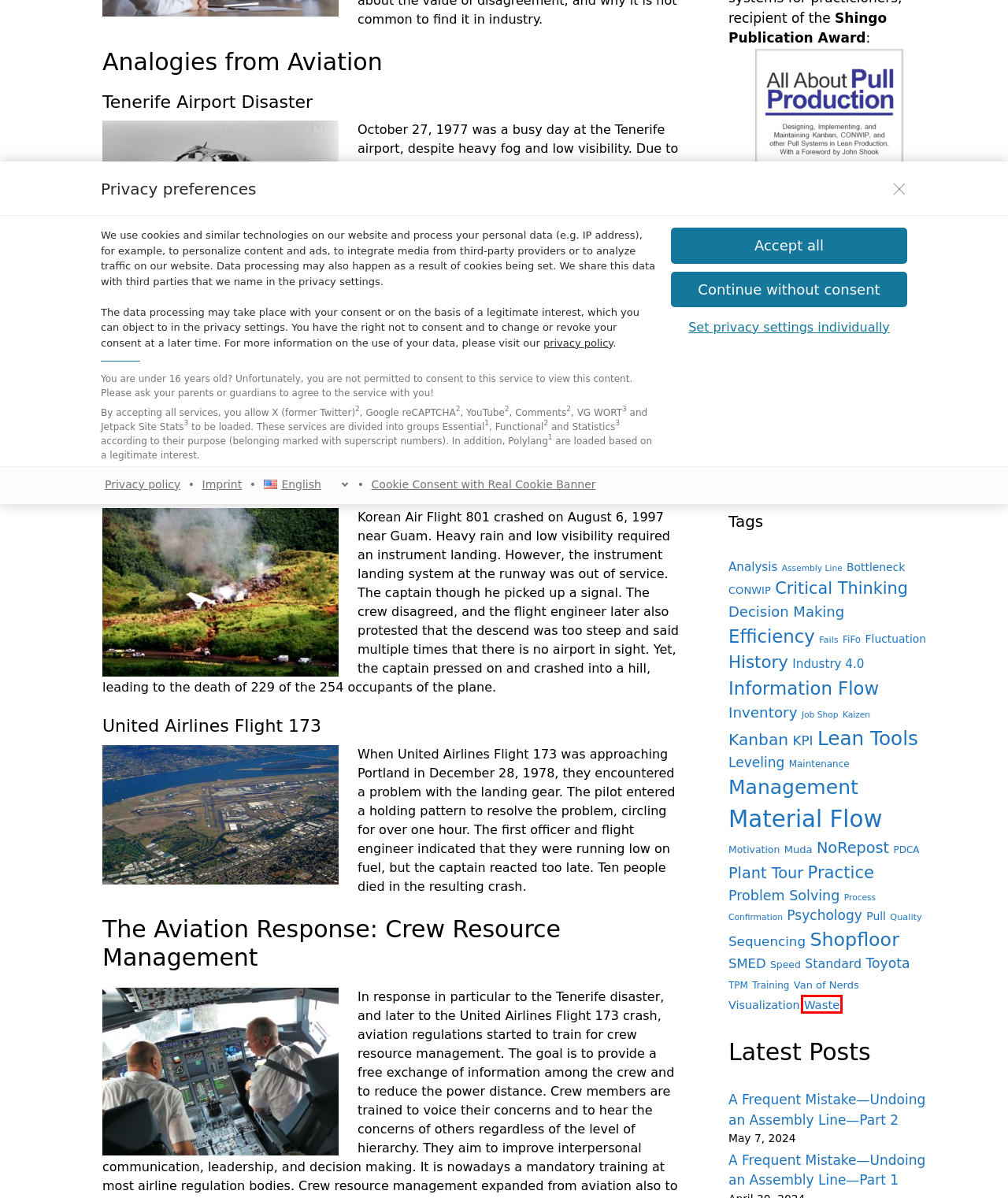You are given a screenshot of a webpage with a red rectangle bounding box around a UI element. Select the webpage description that best matches the new webpage after clicking the element in the bounding box. Here are the candidates:
A. A Frequent Mistake—Undoing an Assembly Line—Part 1 | AllAboutLean.com
B. Waste | AllAboutLean.com
C. History | AllAboutLean.com
D. Visualization | AllAboutLean.com
E. Practice | AllAboutLean.com
F. NoRepost | AllAboutLean.com
G. Maintenance | AllAboutLean.com
H. Quality | AllAboutLean.com

B